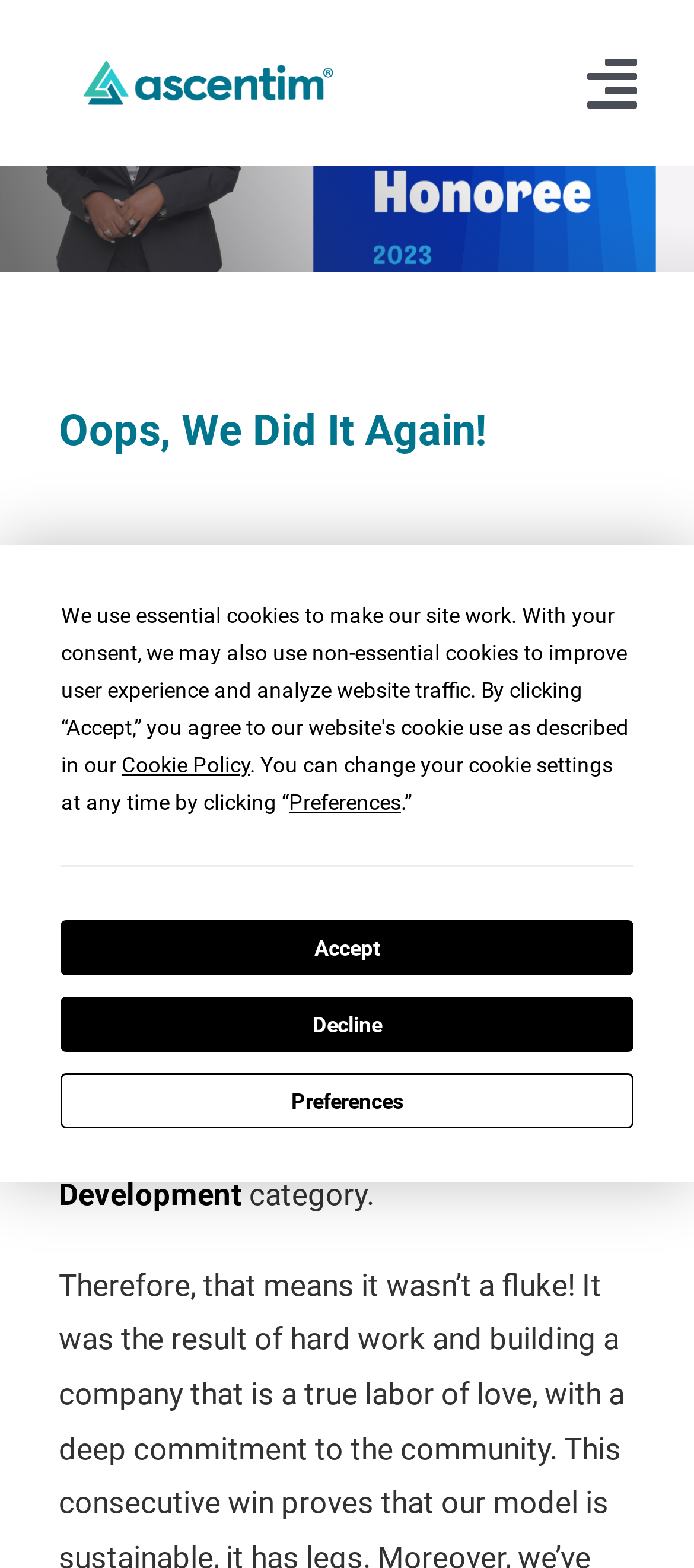What is the category of the award? Examine the screenshot and reply using just one word or a brief phrase.

Coaching & Career Development